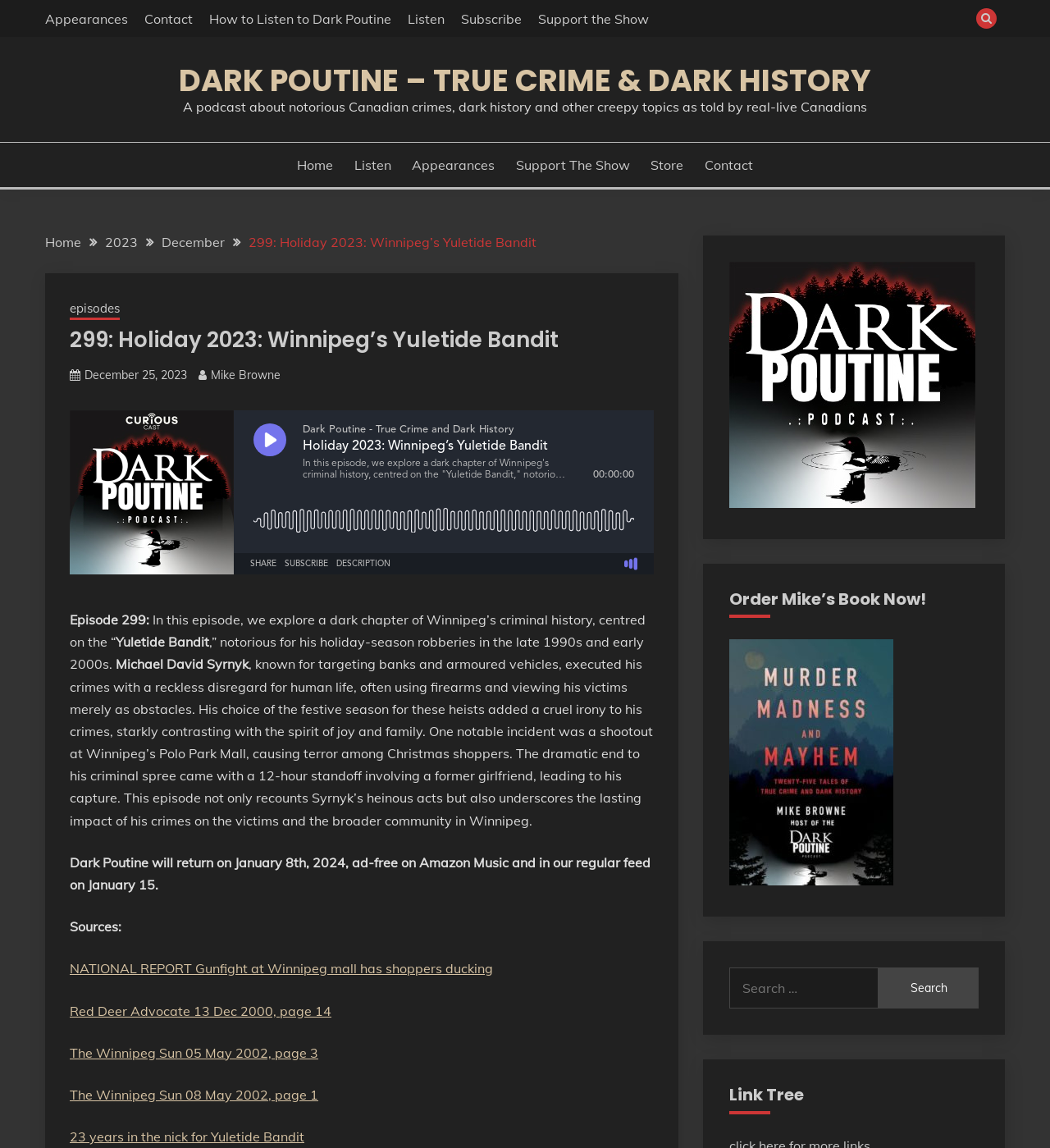Provide the bounding box coordinates of the UI element that matches the description: "December 25, 2023June 11, 2024".

[0.08, 0.32, 0.178, 0.333]